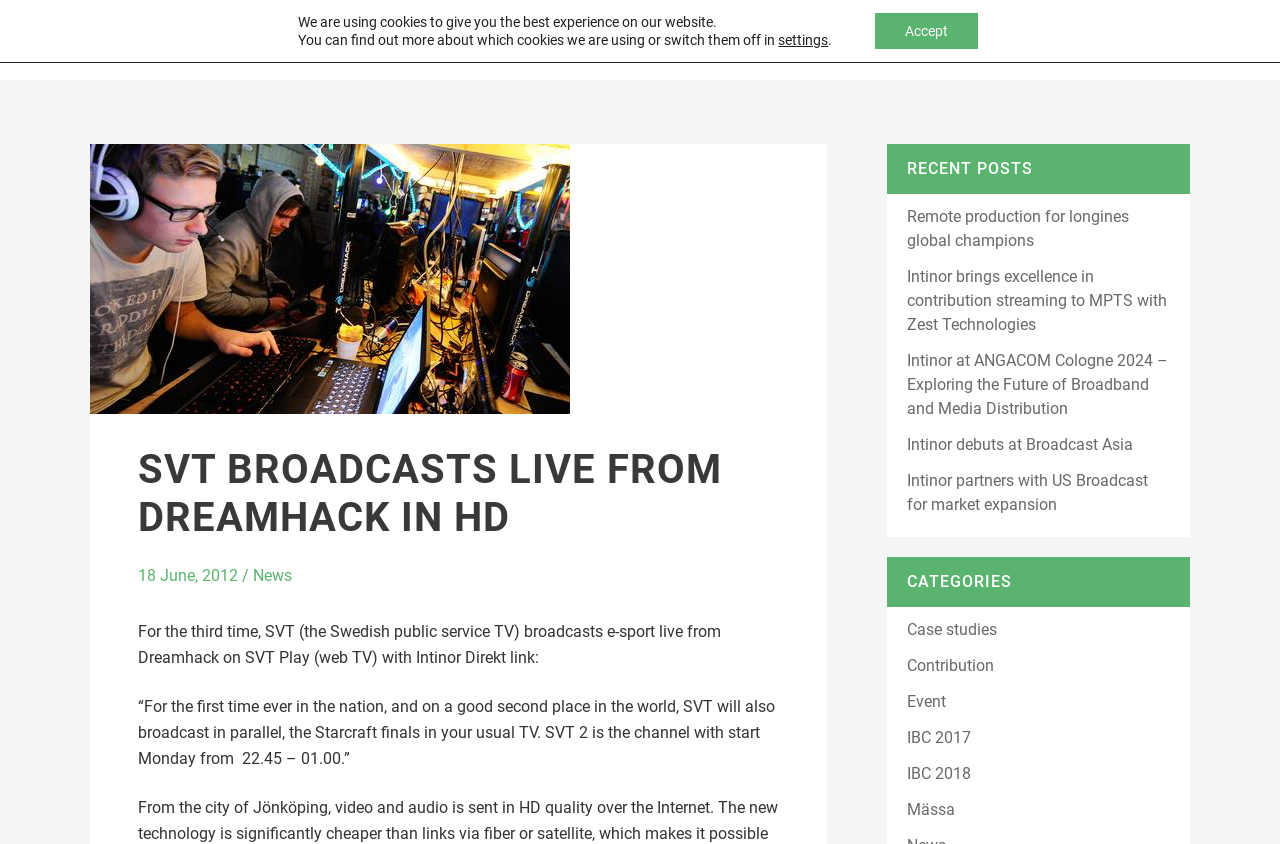Please locate the bounding box coordinates of the element that needs to be clicked to achieve the following instruction: "Open the ABOUT menu". The coordinates should be four float numbers between 0 and 1, i.e., [left, top, right, bottom].

[0.367, 0.0, 0.424, 0.095]